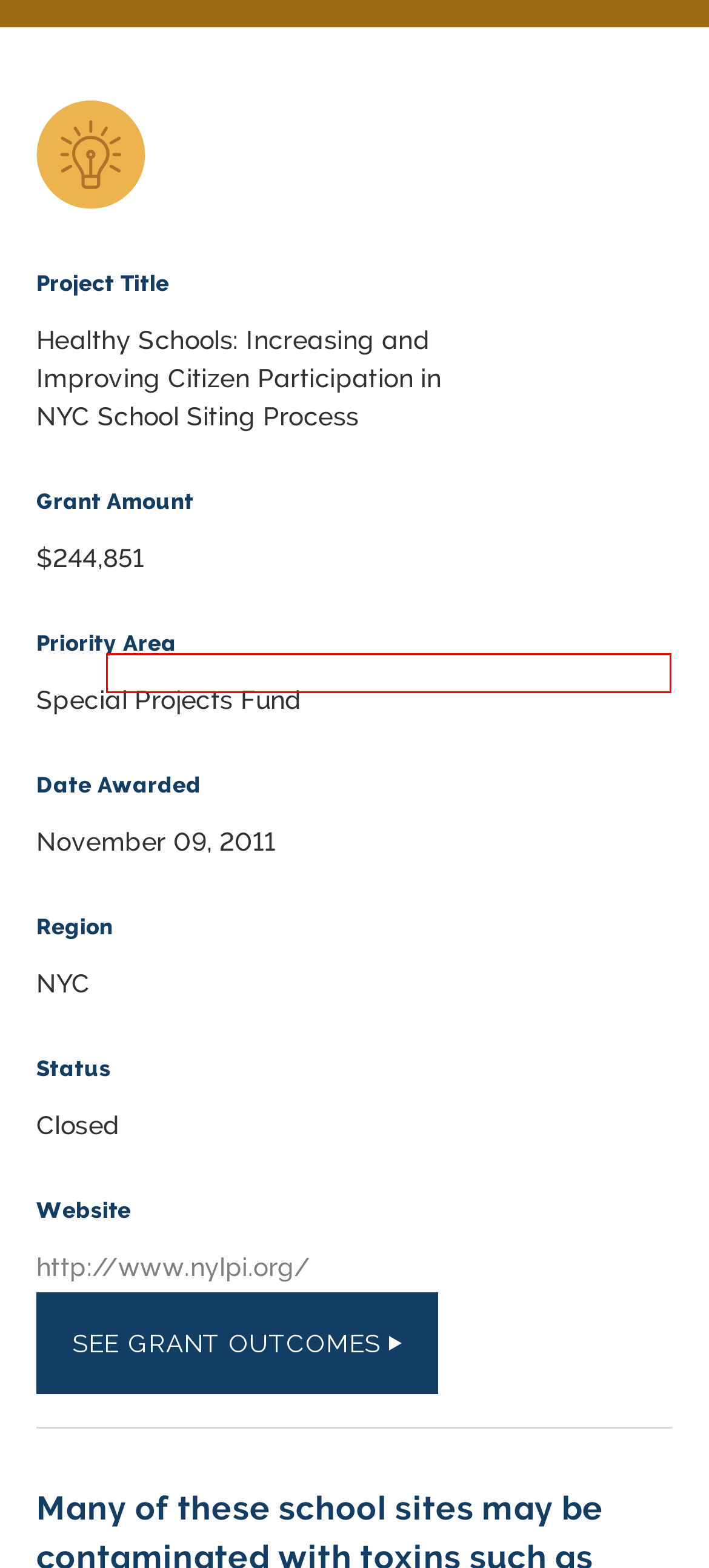You are given a webpage screenshot where a red bounding box highlights an element. Determine the most fitting webpage description for the new page that loads after clicking the element within the red bounding box. Here are the candidates:
A. Apply for Funding - New York Health Foundation
B. Resources - New York Health Foundation
C. Our Progress - New York Health Foundation
D. Events - New York Health Foundation
E. Grant Outcomes - New York Health Foundation
F. NYHealth Website Accessibility Statement - New York Health Foundation
G. Grantee Stories - New York Health Foundation
H. What We Fund - New York Health Foundation

C